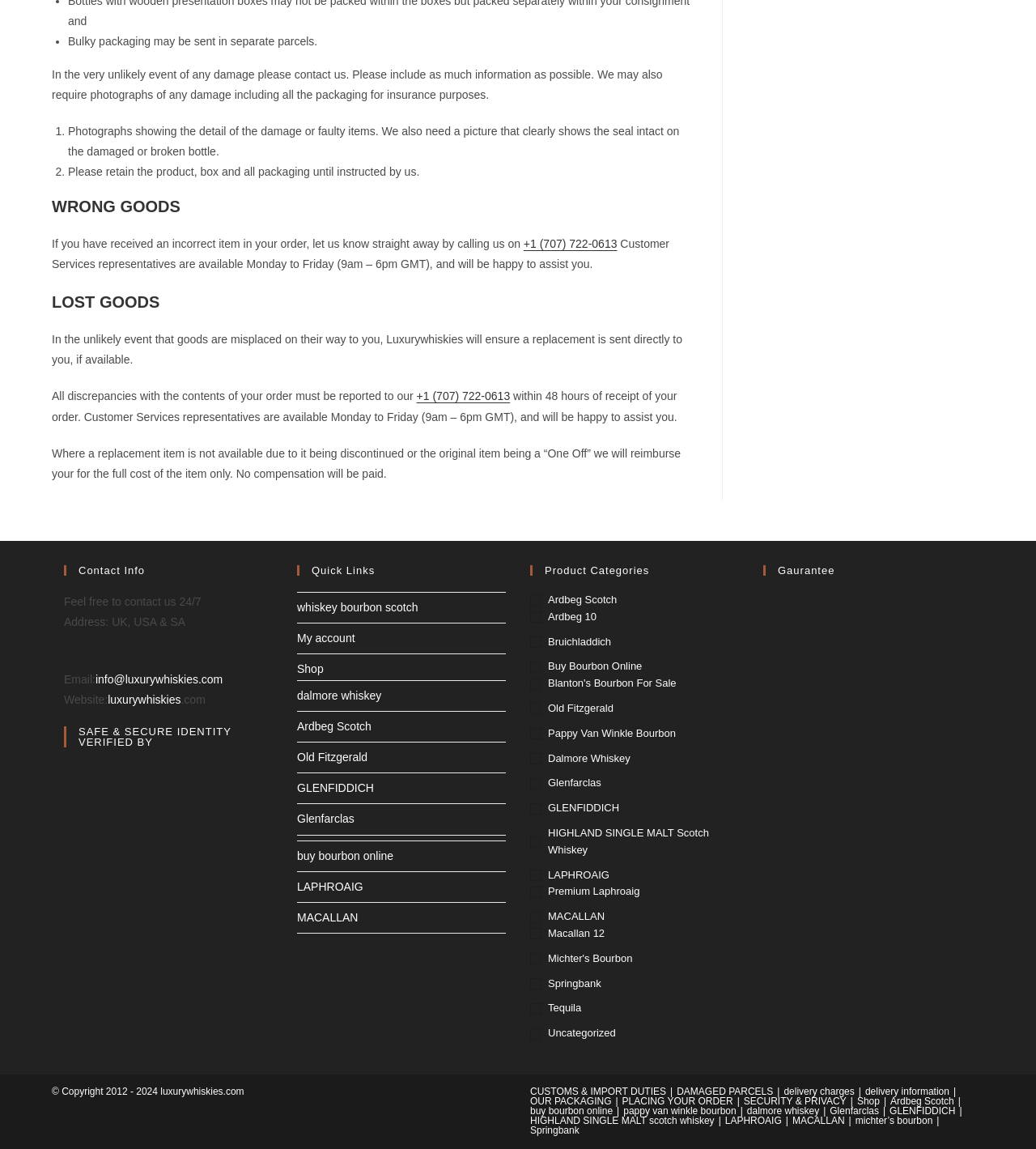Please find the bounding box coordinates (top-left x, top-left y, bottom-right x, bottom-right y) in the screenshot for the UI element described as follows: blanton's bourbon for sale

[0.512, 0.588, 0.713, 0.603]